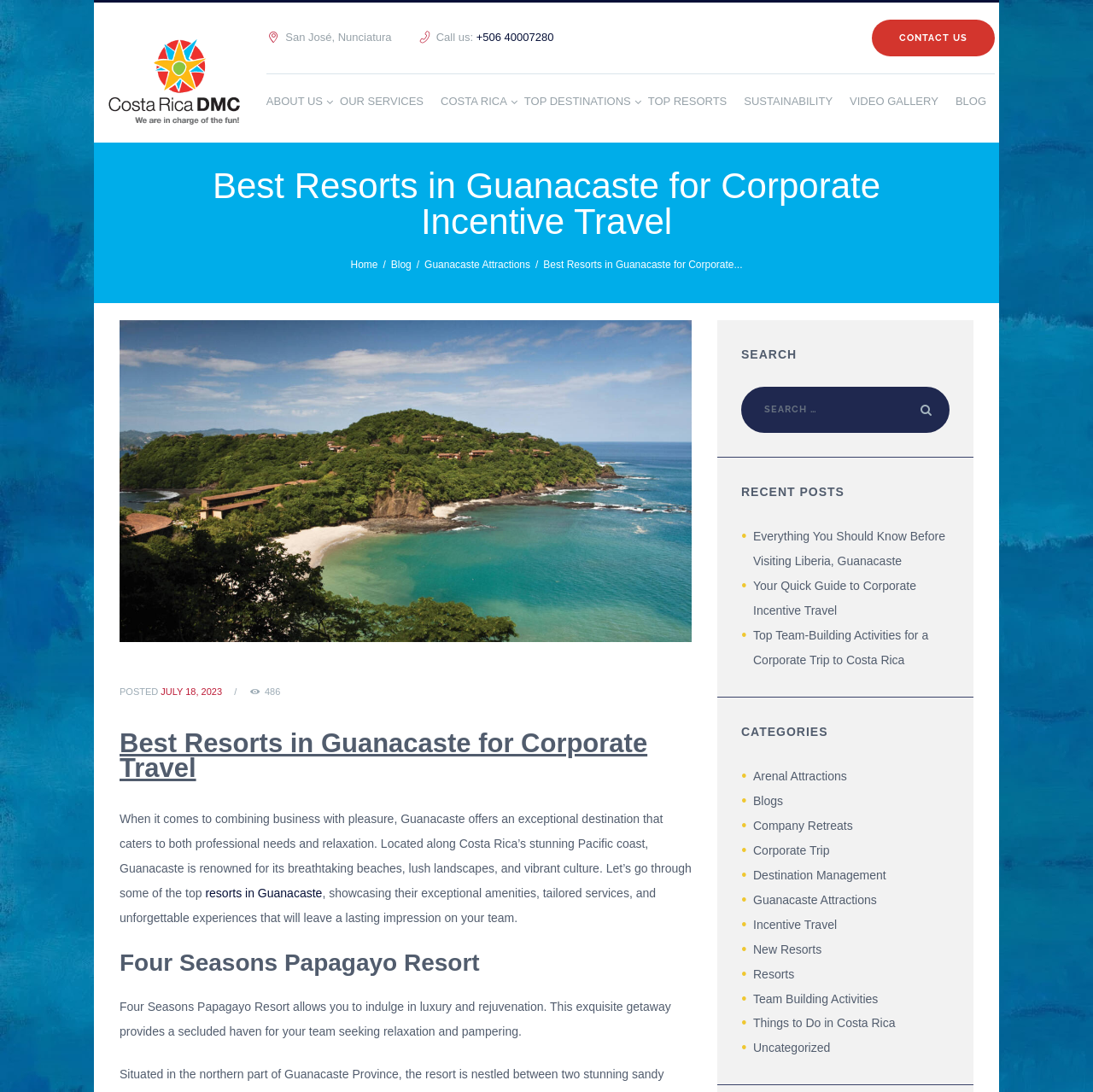Create a detailed summary of the webpage's content and design.

This webpage appears to be a corporate travel website, specifically focused on resorts in Guanacaste, Costa Rica. At the top of the page, there is a logo image and a navigation menu with links to "ABOUT US", "OUR SERVICES", "COSTA RICA", "TOP DESTINATIONS", "TOP RESORTS", "SUSTAINABILITY", "VIDEO GALLERY", and "BLOG".

Below the navigation menu, there is a section with a heading "Best Resorts in Guanacaste for Corporate Incentive Travel" and a brief description of the benefits of Guanacaste as a destination for corporate travel. This section also includes a link to "CONTACT US" and a phone number.

The main content of the page is divided into several sections. The first section is an article about the top resorts in Guanacaste, which includes a heading "Best Resorts in Guanacaste for Corporate Travel" and a brief introduction to the topic. The article then highlights a specific resort, the Four Seasons Papagayo Resort, with a heading and a descriptive paragraph.

To the right of the main content, there is a sidebar with several sections. The first section is a search bar with a heading "SEARCH" and a textbox to enter search queries. Below the search bar, there is a section with a heading "RECENT POSTS" that lists three recent blog posts with links to each post. Further down, there is a section with a heading "CATEGORIES" that lists 12 categories with links to each category.

Throughout the page, there are several calls-to-action, including a link to "CONTACT US" and a phone number at the top of the page, as well as links to specific resorts and blog posts. The overall design of the page is clean and easy to navigate, with clear headings and concise text.